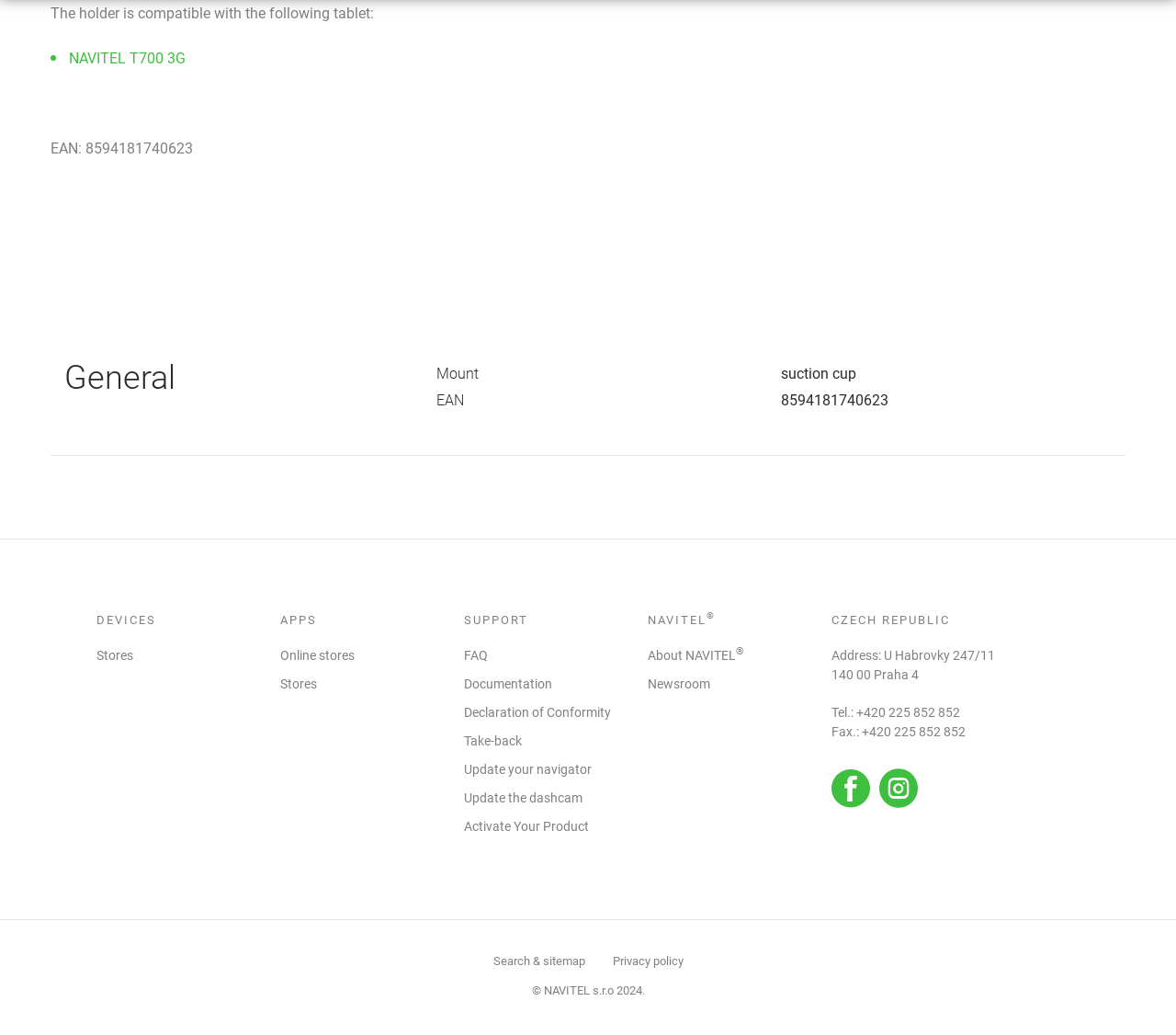Respond to the following query with just one word or a short phrase: 
What type of mount does the tablet holder have?

suction cup